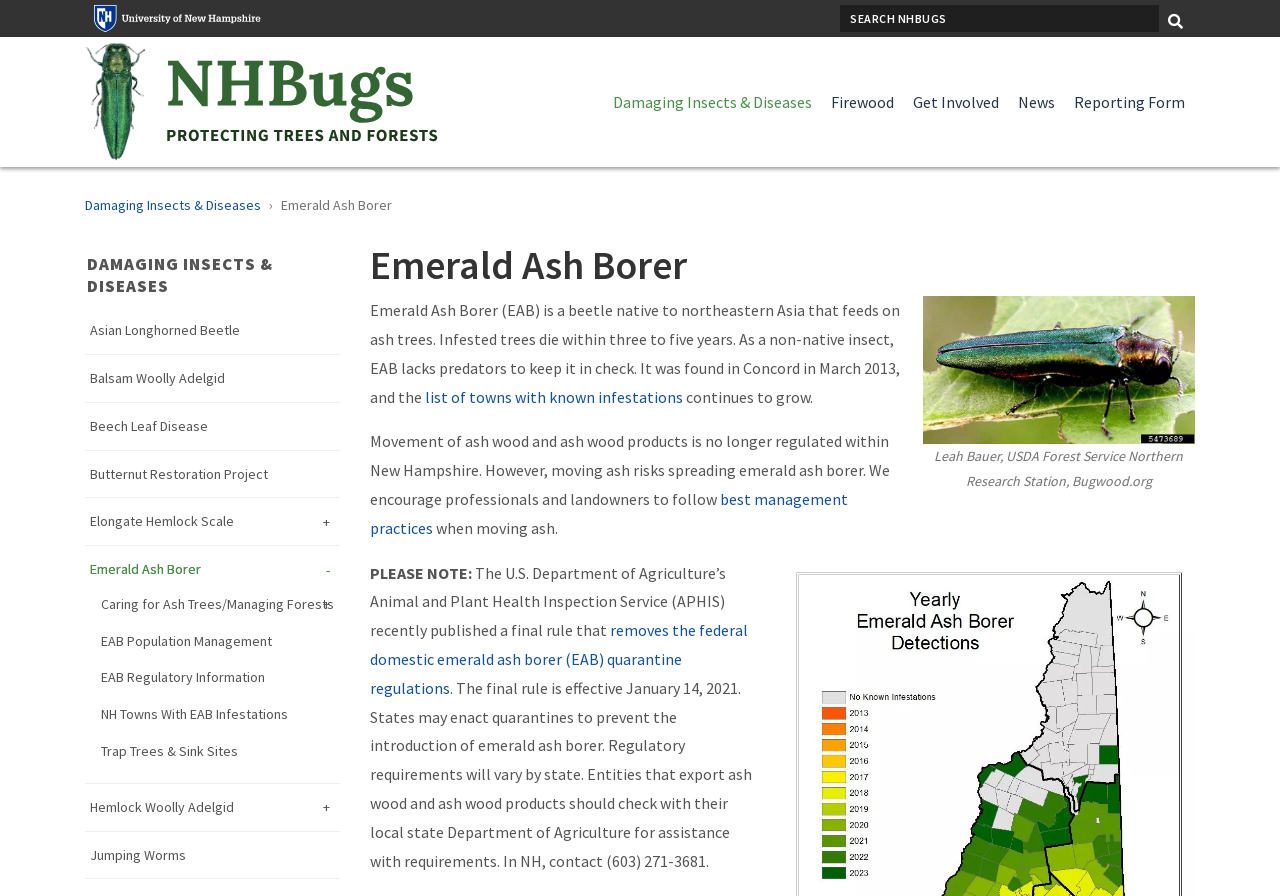Identify the bounding box coordinates for the UI element described as follows: "Asian Longhorned Beetle". Ensure the coordinates are four float numbers between 0 and 1, formatted as [left, top, right, bottom].

[0.07, 0.36, 0.266, 0.378]